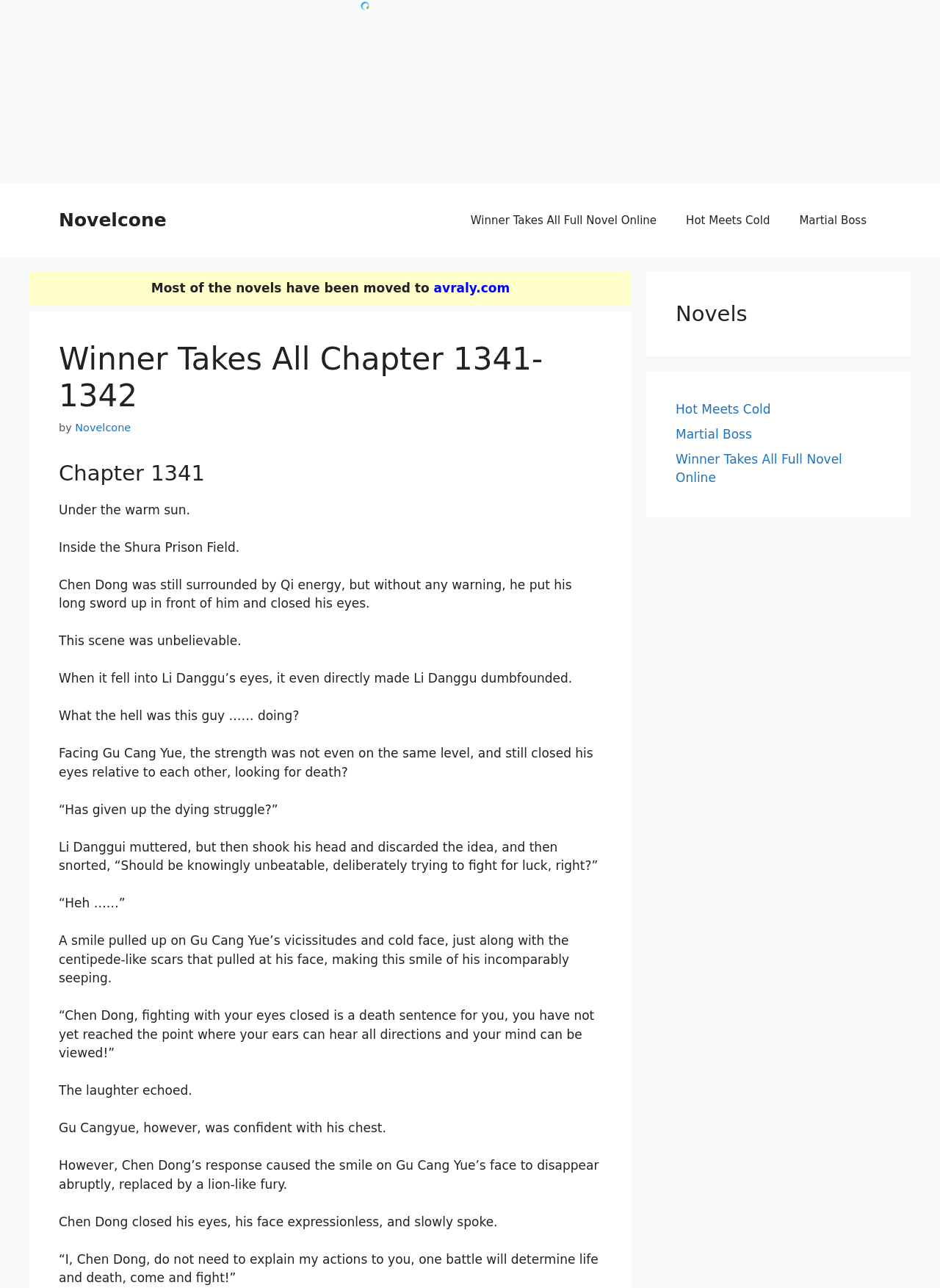What is the current chapter of the novel?
Using the image, give a concise answer in the form of a single word or short phrase.

Chapter 1341